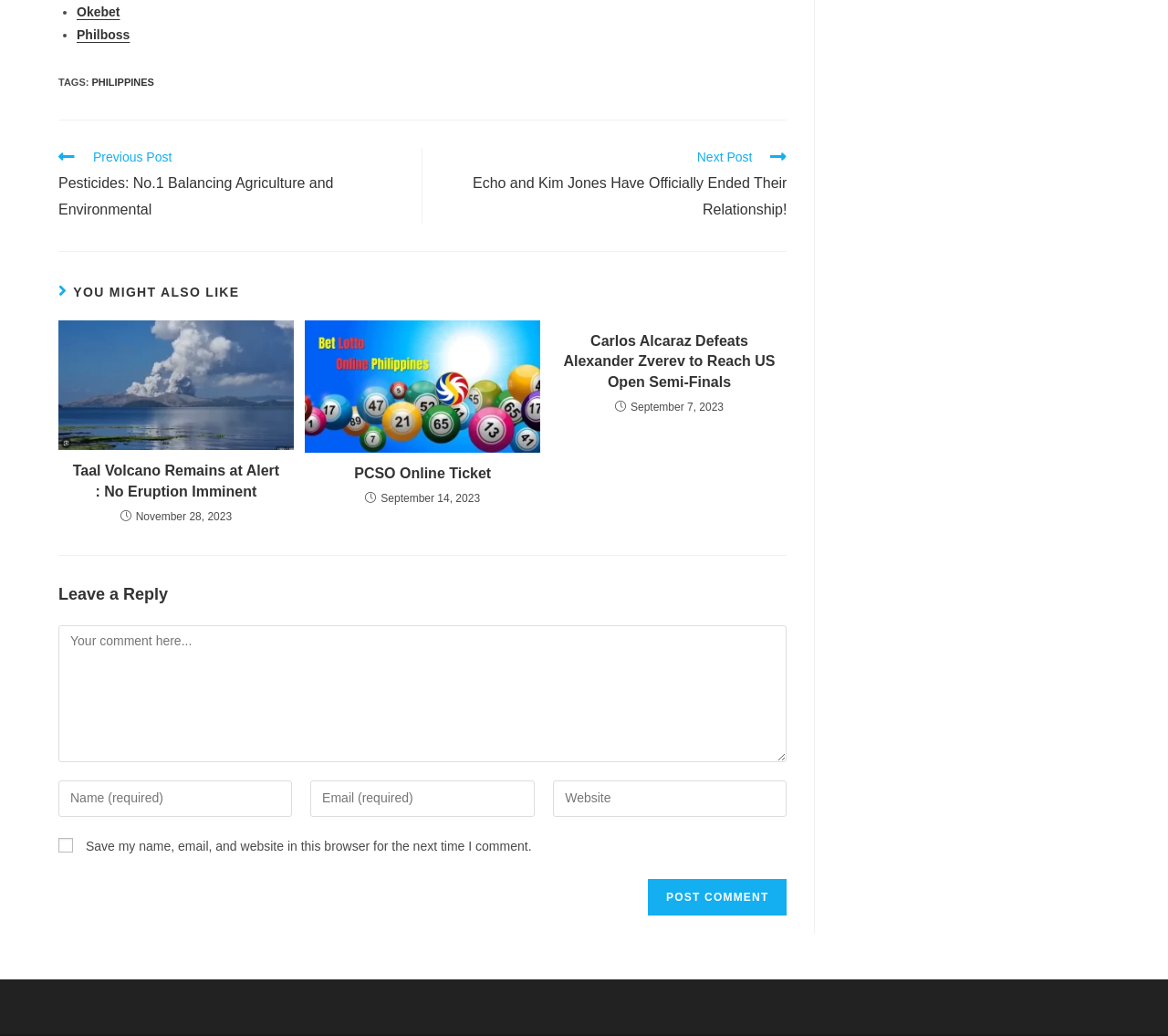Locate the bounding box coordinates of the segment that needs to be clicked to meet this instruction: "Click on the 'Okebet' link".

[0.066, 0.004, 0.103, 0.018]